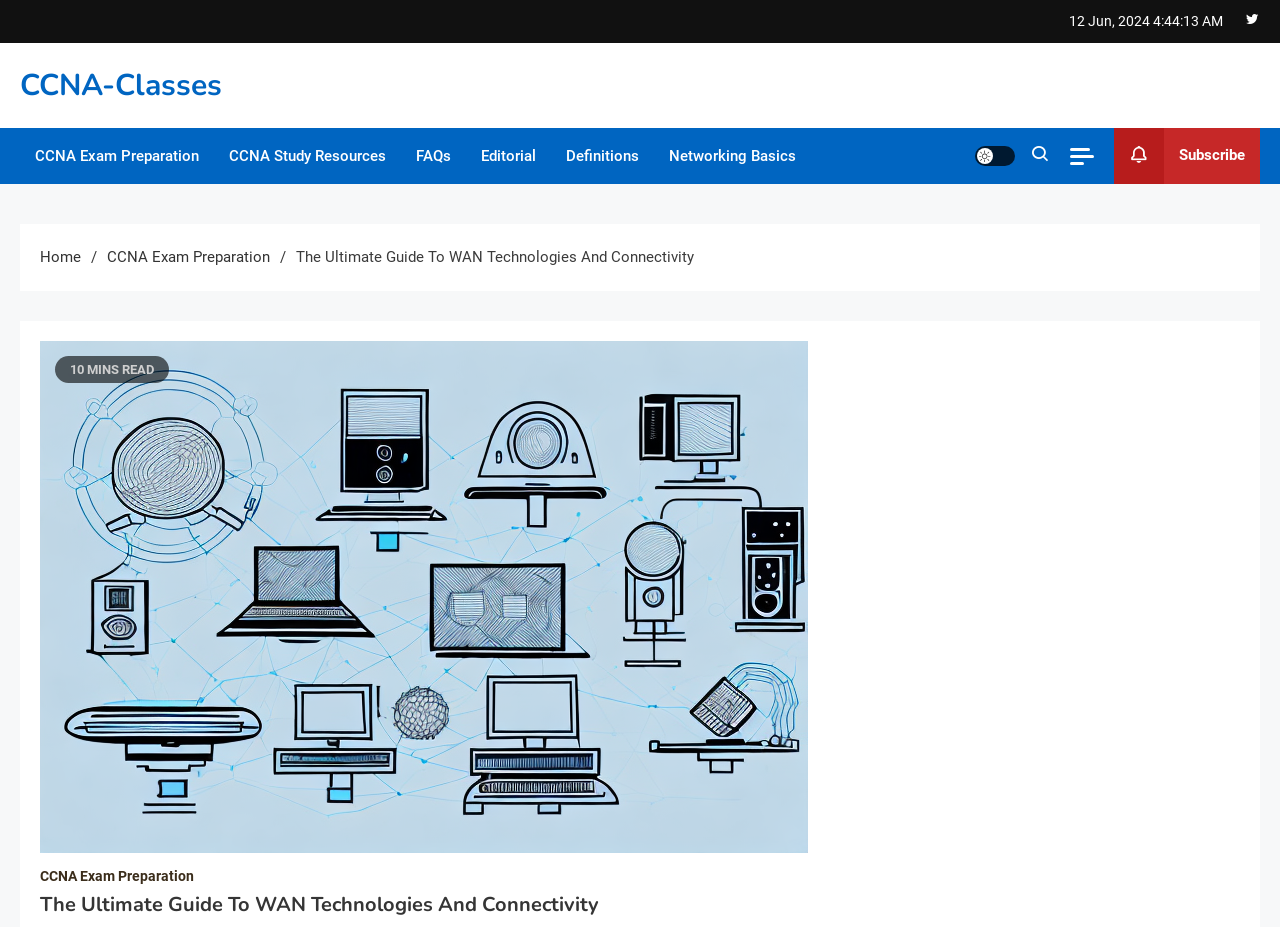Generate the text content of the main heading of the webpage.

The Ultimate Guide To WAN Technologies And Connectivity